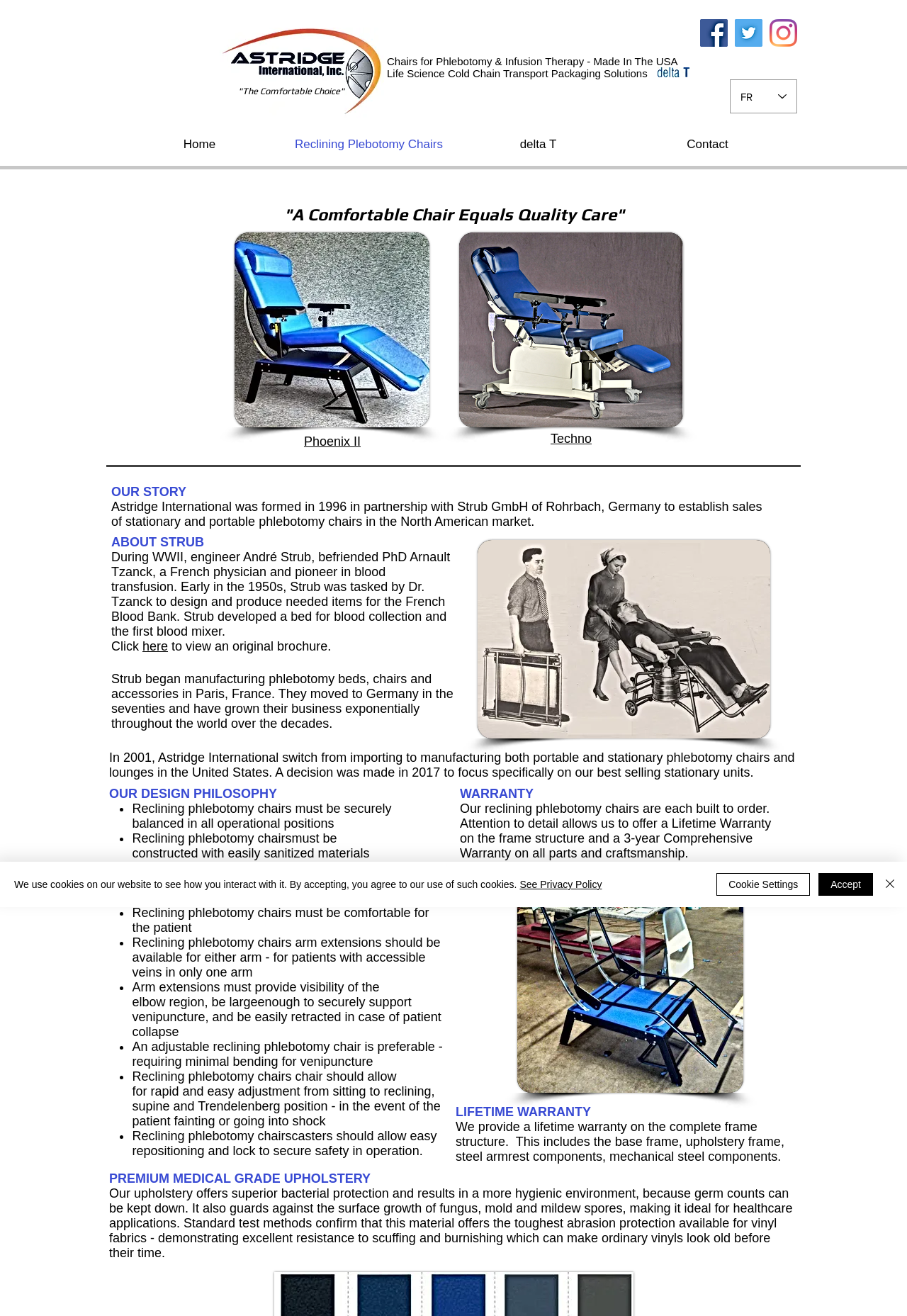What is the material used for the upholstery of Astridge International's reclining phlebotomy chairs?
Based on the screenshot, give a detailed explanation to answer the question.

The webpage states that Astridge International's reclining phlebotomy chairs feature premium medical grade upholstery, which offers superior bacterial protection, guards against the surface growth of fungus, mold, and mildew spores, and demonstrates excellent resistance to scuffing and burnishing.